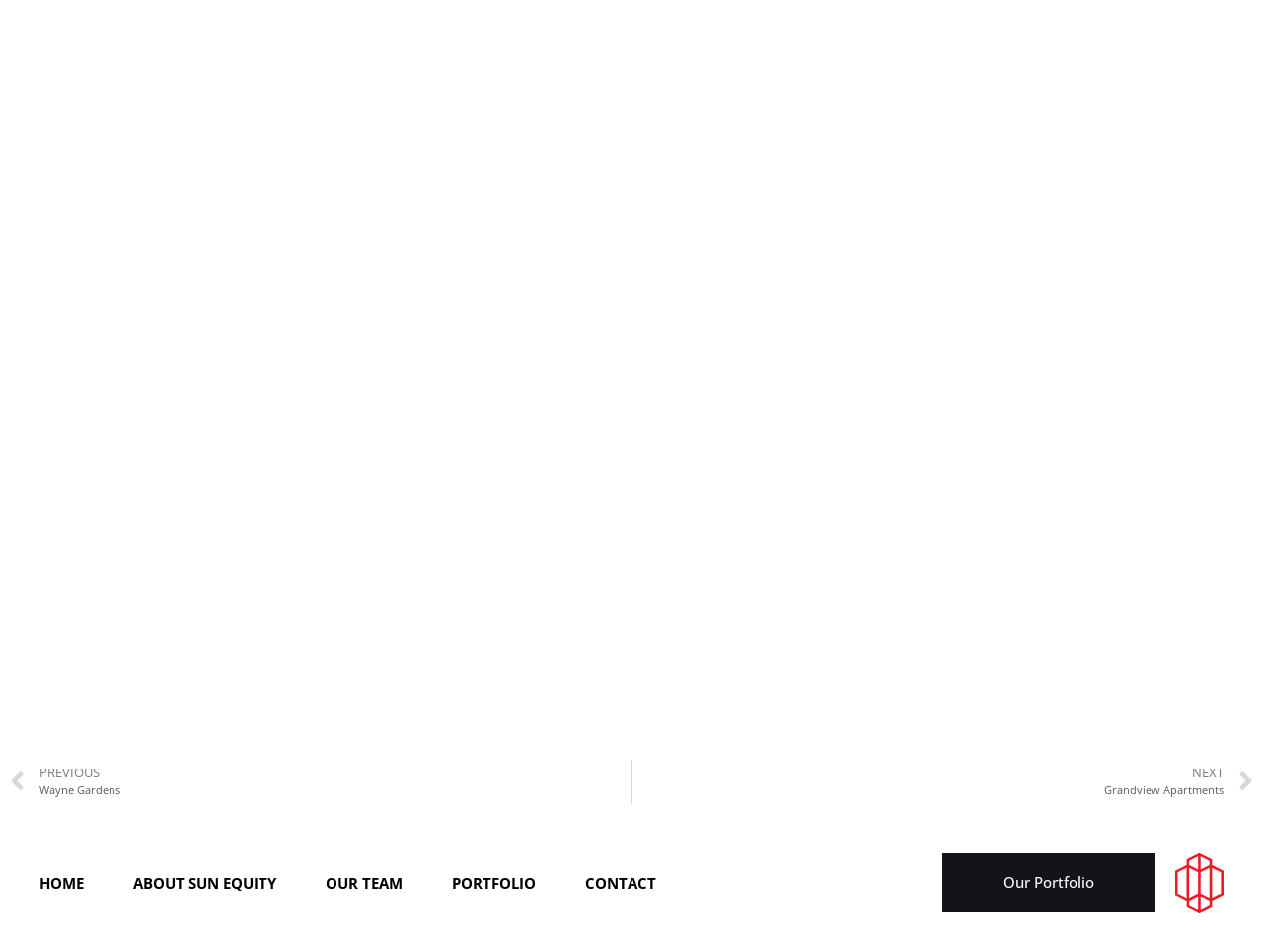Please examine the image and provide a detailed answer to the question: Is there a link to the portfolio page?

I found two links related to the portfolio page, one is 'PORTFOLIO' at the bottom of the webpage, and another is 'Our Portfolio' at the top of the webpage. This suggests that there is a link to the portfolio page.